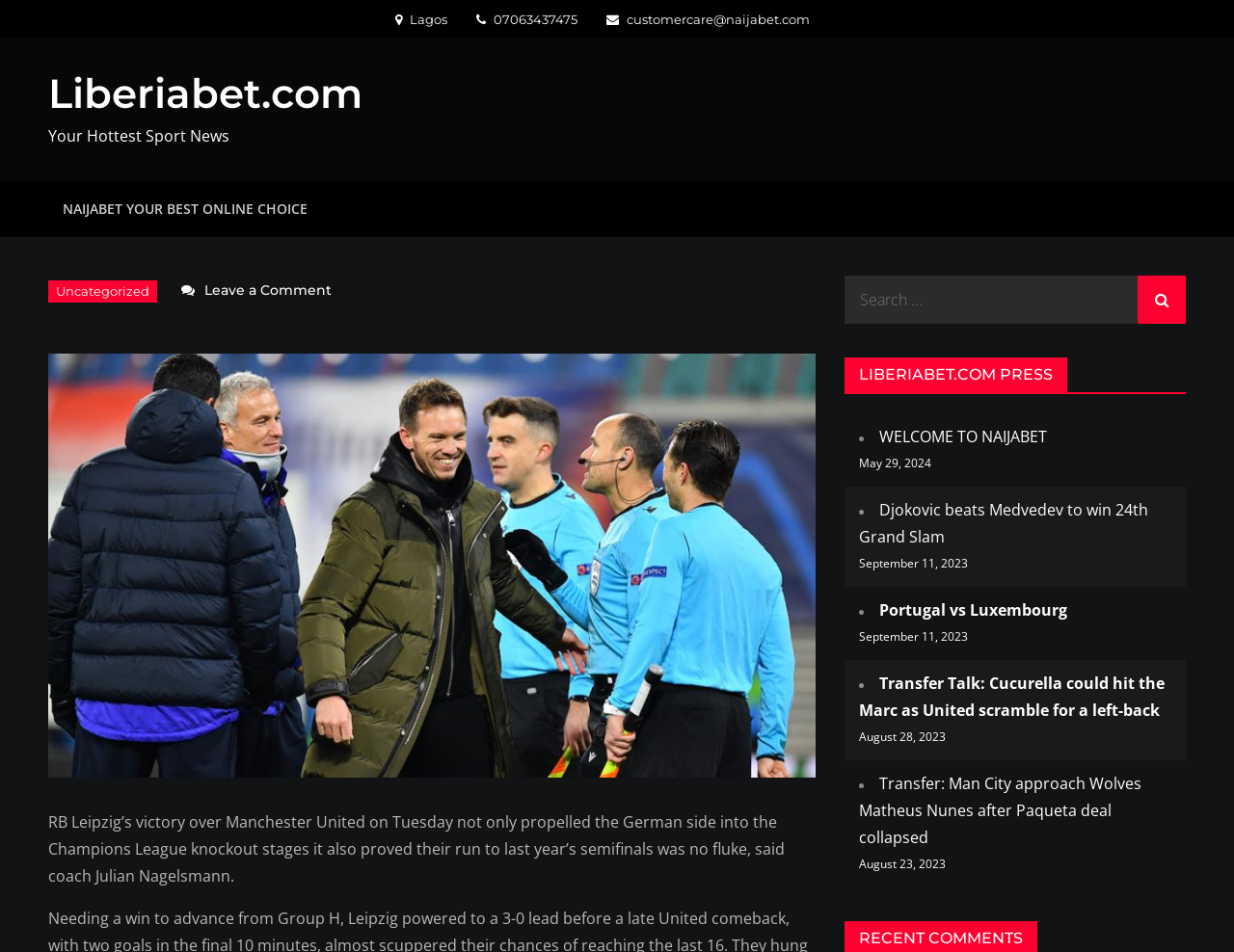Highlight the bounding box coordinates of the element that should be clicked to carry out the following instruction: "Click on the 'Ideal Org' link". The coordinates must be given as four float numbers ranging from 0 to 1, i.e., [left, top, right, bottom].

None